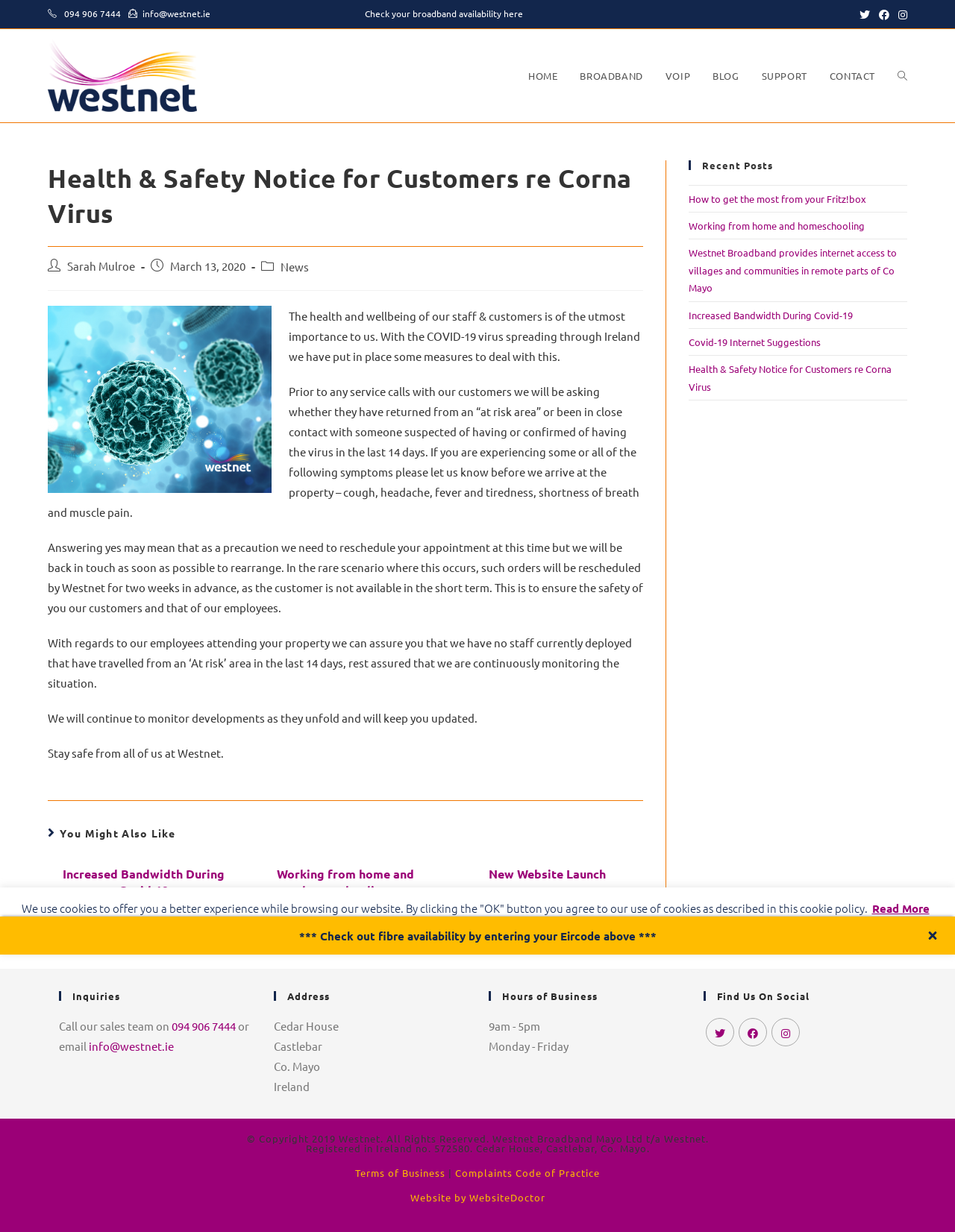Find the bounding box coordinates of the element's region that should be clicked in order to follow the given instruction: "Check your broadband availability". The coordinates should consist of four float numbers between 0 and 1, i.e., [left, top, right, bottom].

[0.382, 0.006, 0.548, 0.016]